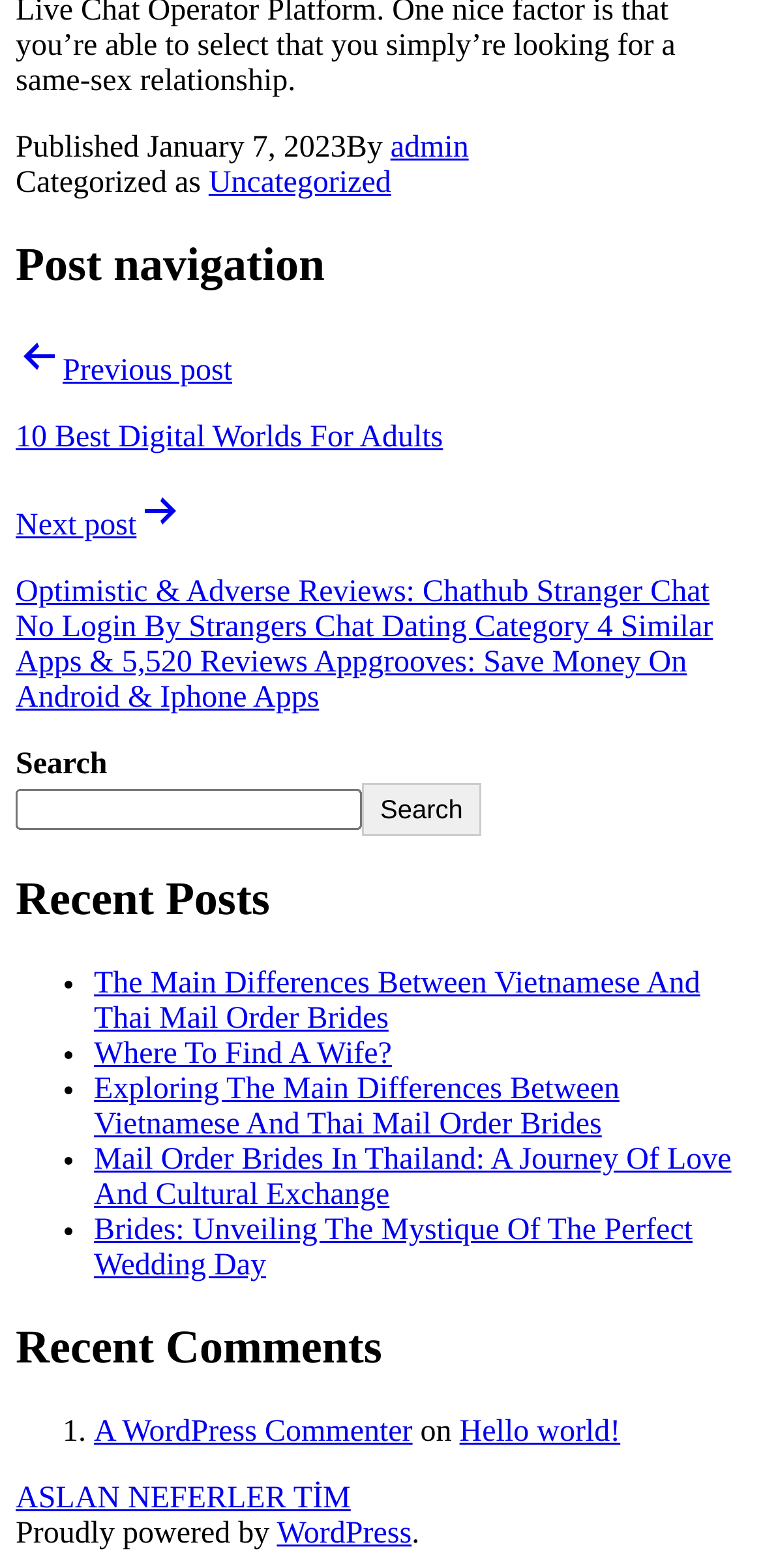Identify the bounding box coordinates for the region to click in order to carry out this instruction: "Visit the WordPress website". Provide the coordinates using four float numbers between 0 and 1, formatted as [left, top, right, bottom].

[0.363, 0.967, 0.54, 0.989]